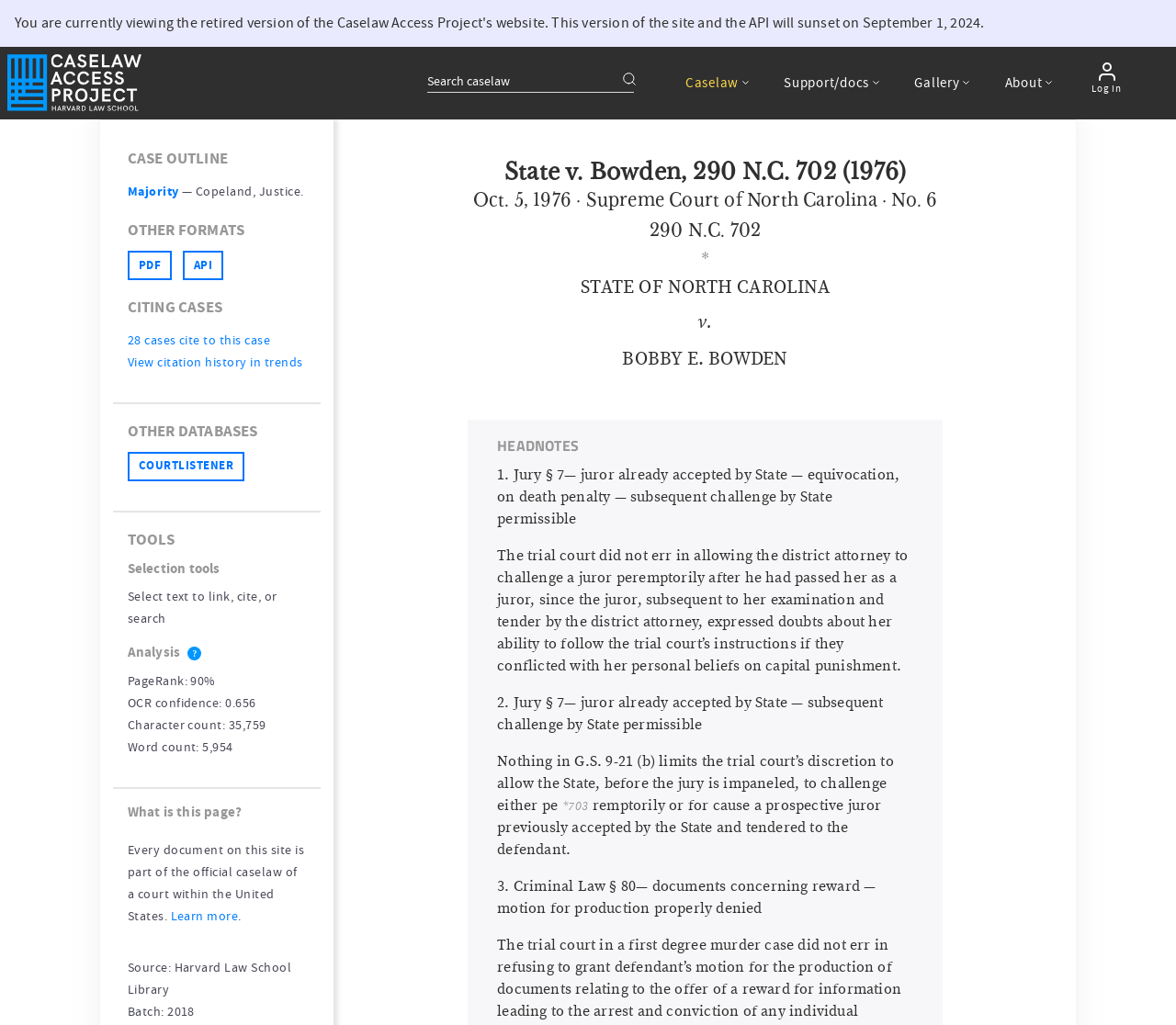Pinpoint the bounding box coordinates of the element that must be clicked to accomplish the following instruction: "Learn more about analysis fields". The coordinates should be in the format of four float numbers between 0 and 1, i.e., [left, top, right, bottom].

[0.159, 0.625, 0.171, 0.644]